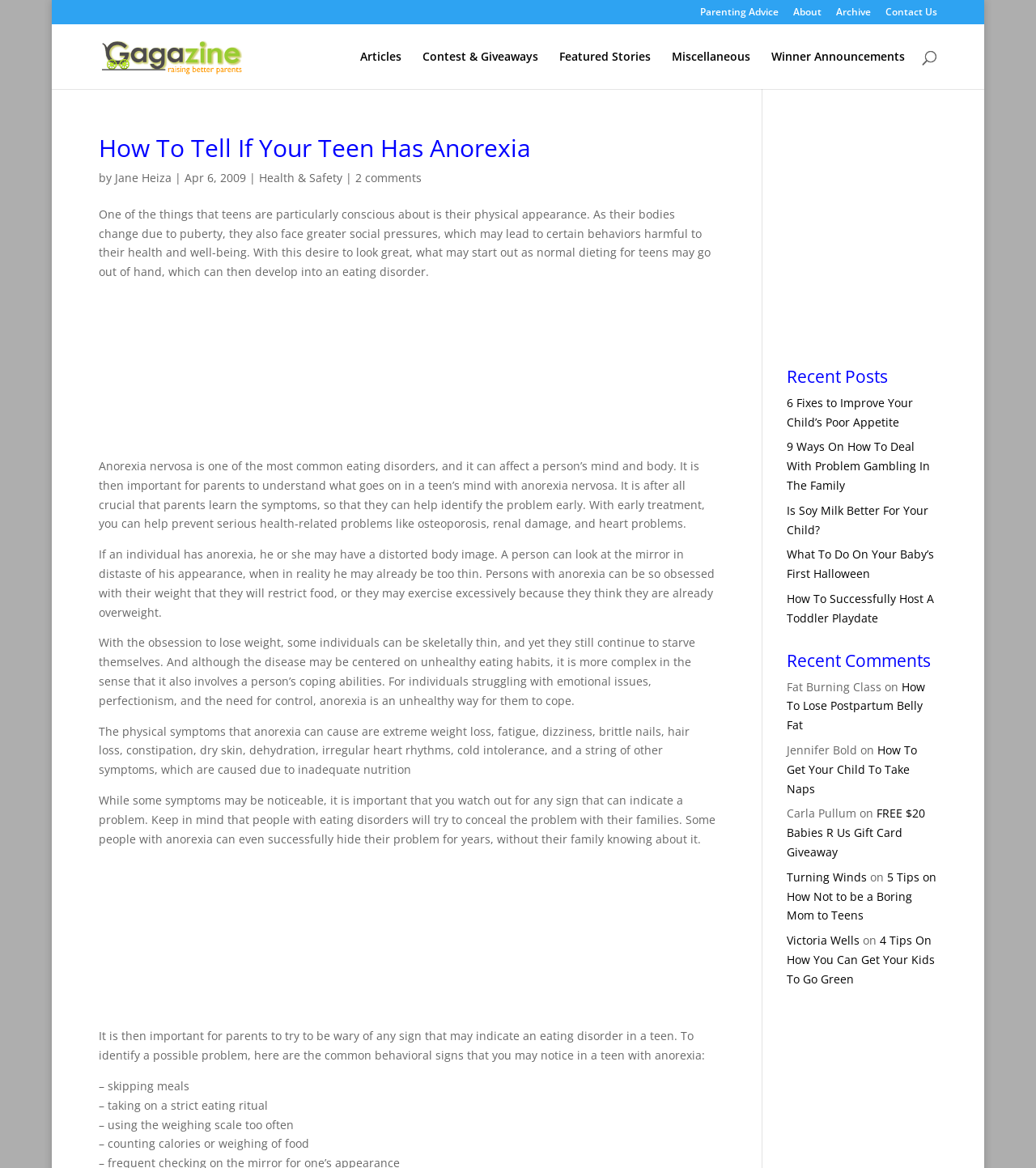Answer the question in one word or a short phrase:
How many comments are there on the current article?

2